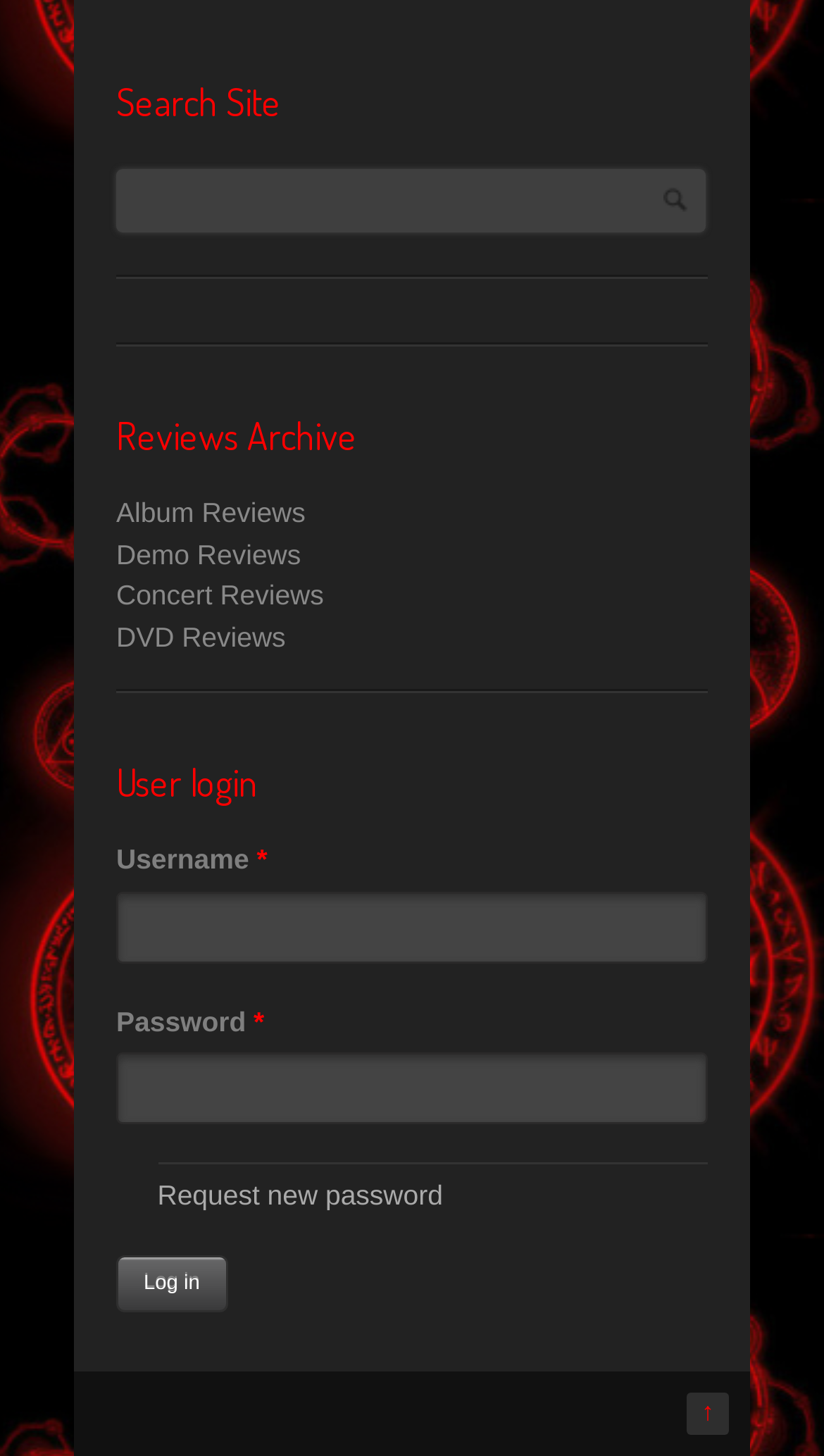Provide a one-word or brief phrase answer to the question:
What is the function of the button at the bottom?

Log in